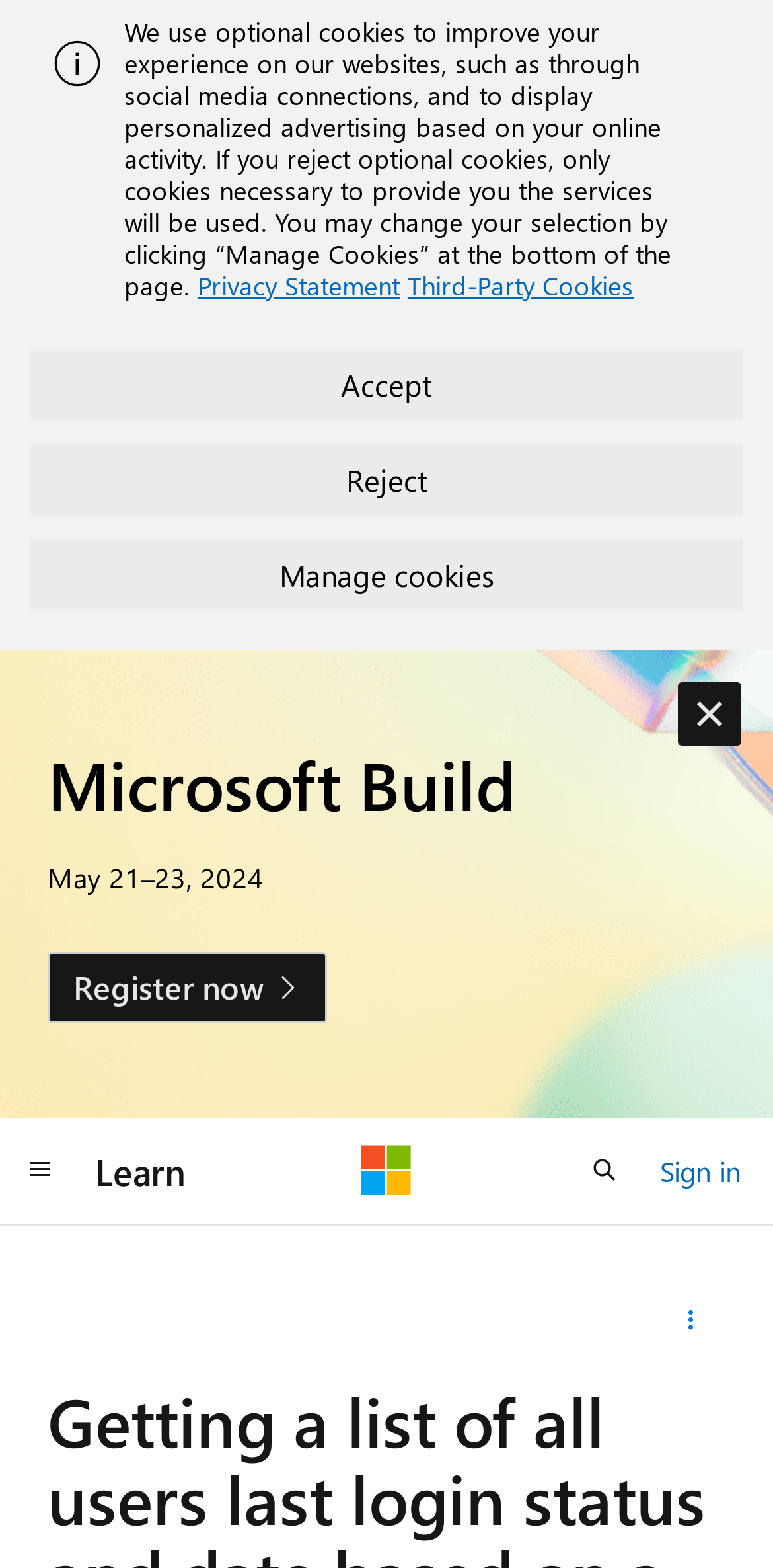Please determine the main heading text of this webpage.

Getting a list of all users last login status and date based on a criteria on AzureAD